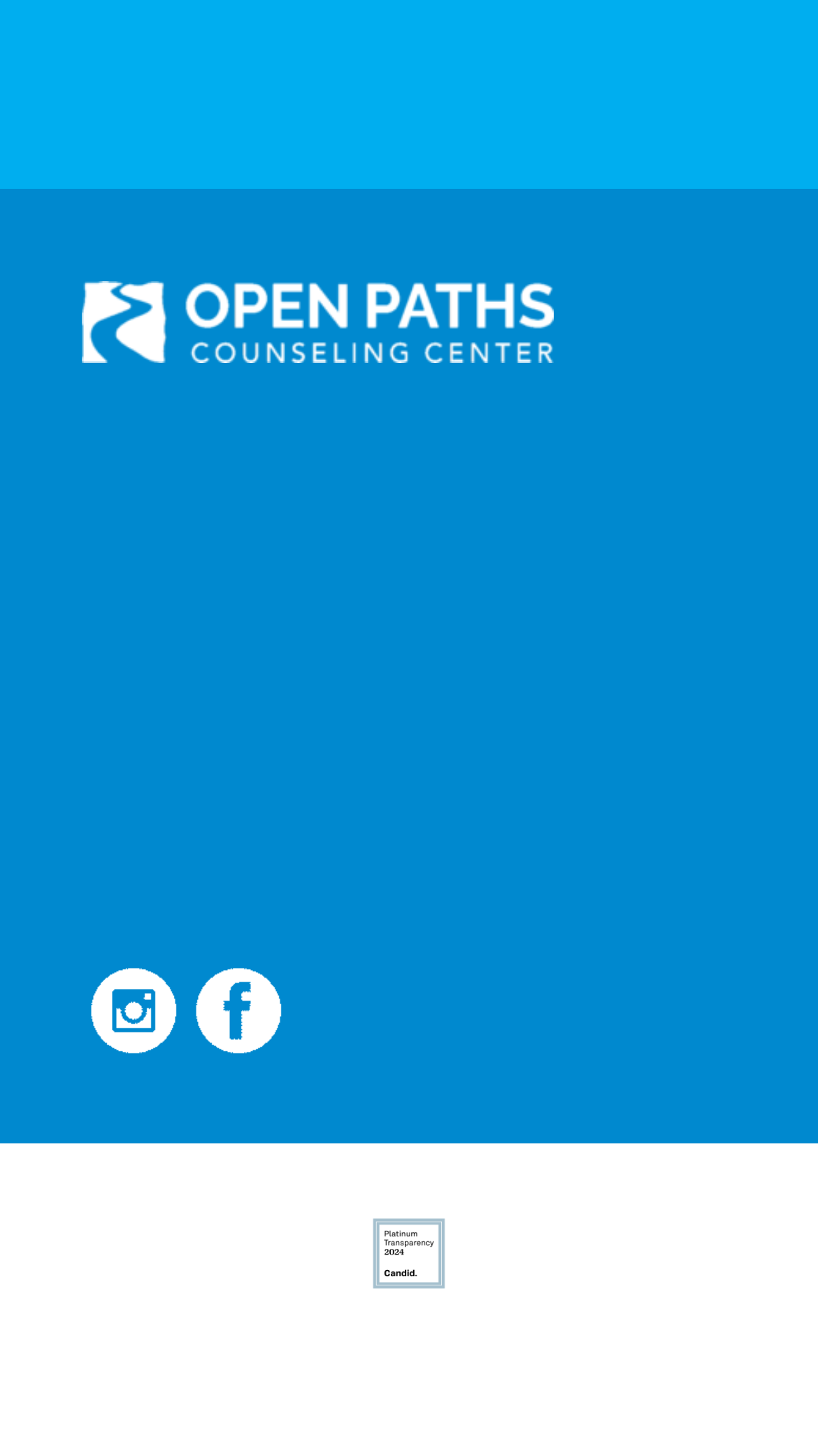Please examine the image and answer the question with a detailed explanation:
What is the phone number for counseling services?

I found the phone number by reading the static text element that says 'For Counseling Services, please call (310) 258-9677 or email...' which is located in the middle of the page.